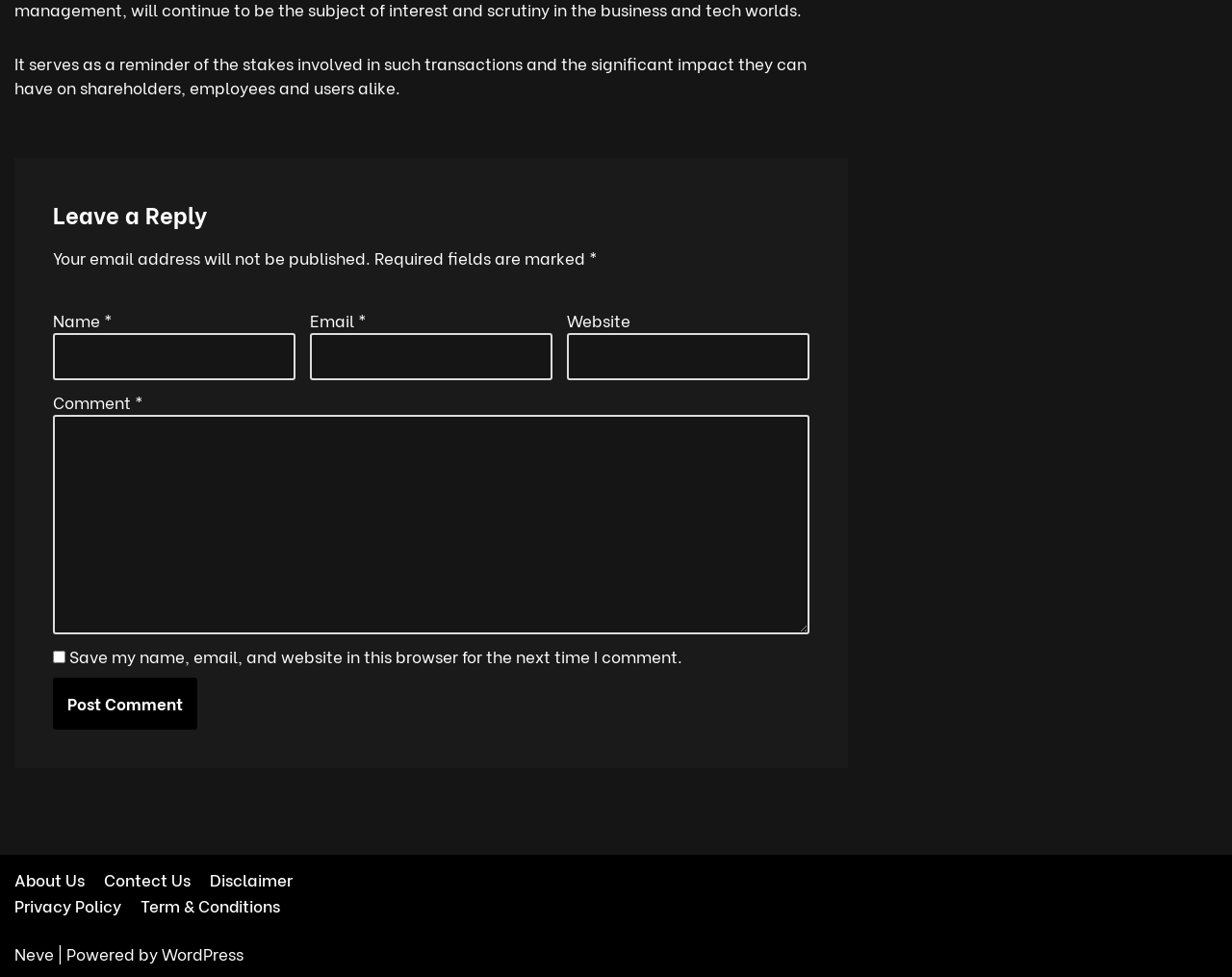Identify the coordinates of the bounding box for the element described below: "parent_node: Email * aria-describedby="email-notes" name="email"". Return the coordinates as four float numbers between 0 and 1: [left, top, right, bottom].

[0.252, 0.341, 0.448, 0.389]